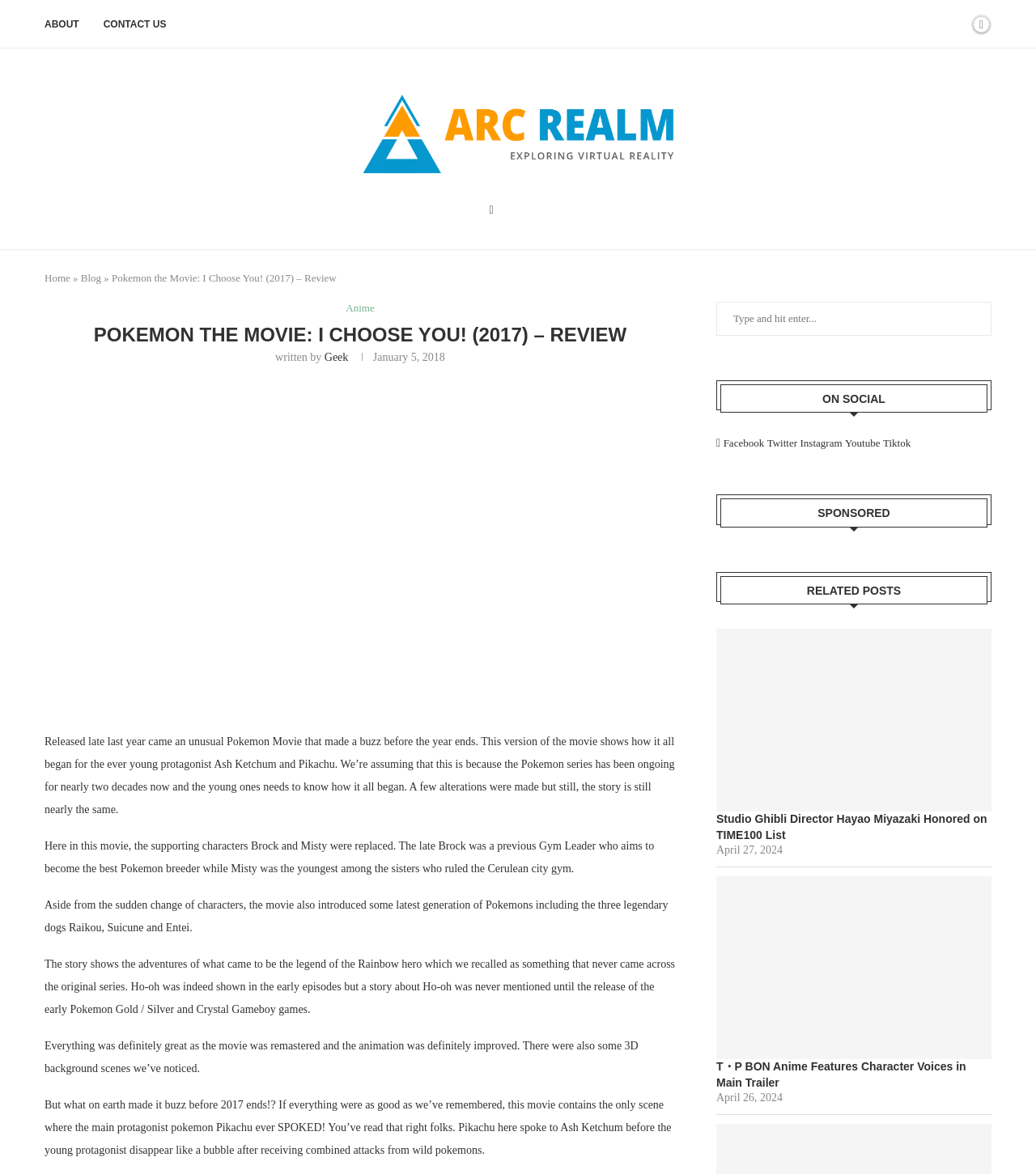Observe the image and answer the following question in detail: What is the name of the protagonist in the movie?

I found the answer by reading the static text element with the text 'Released late last year came an unusual Pokemon Movie that made a buzz before the year ends. This version of the movie shows how it all began for the ever young protagonist Ash Ketchum and Pikachu.' which mentions the protagonist's name as Ash Ketchum.